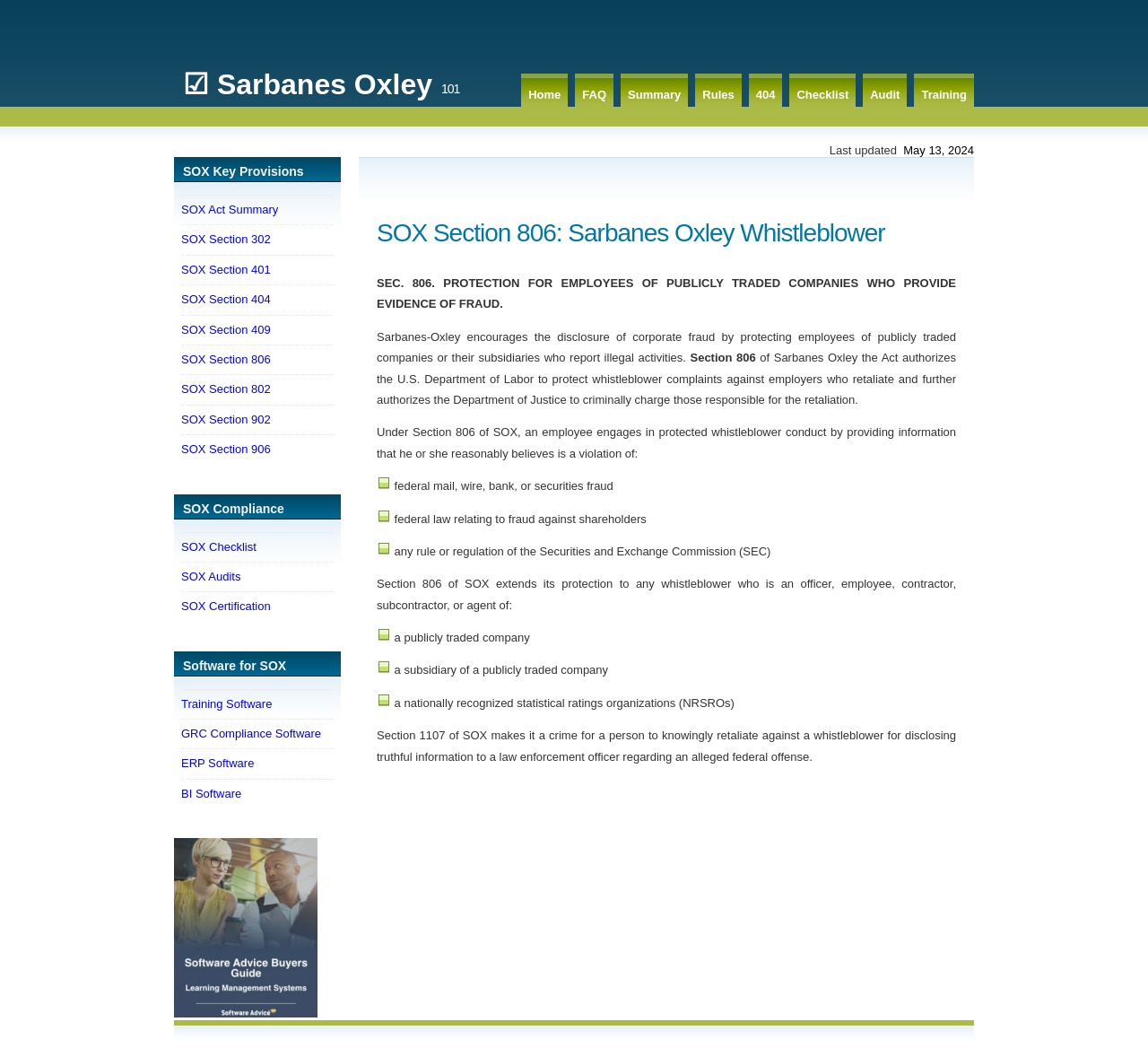Locate the bounding box coordinates of the segment that needs to be clicked to meet this instruction: "Click on the 'LMS' link".

[0.152, 0.961, 0.277, 0.974]